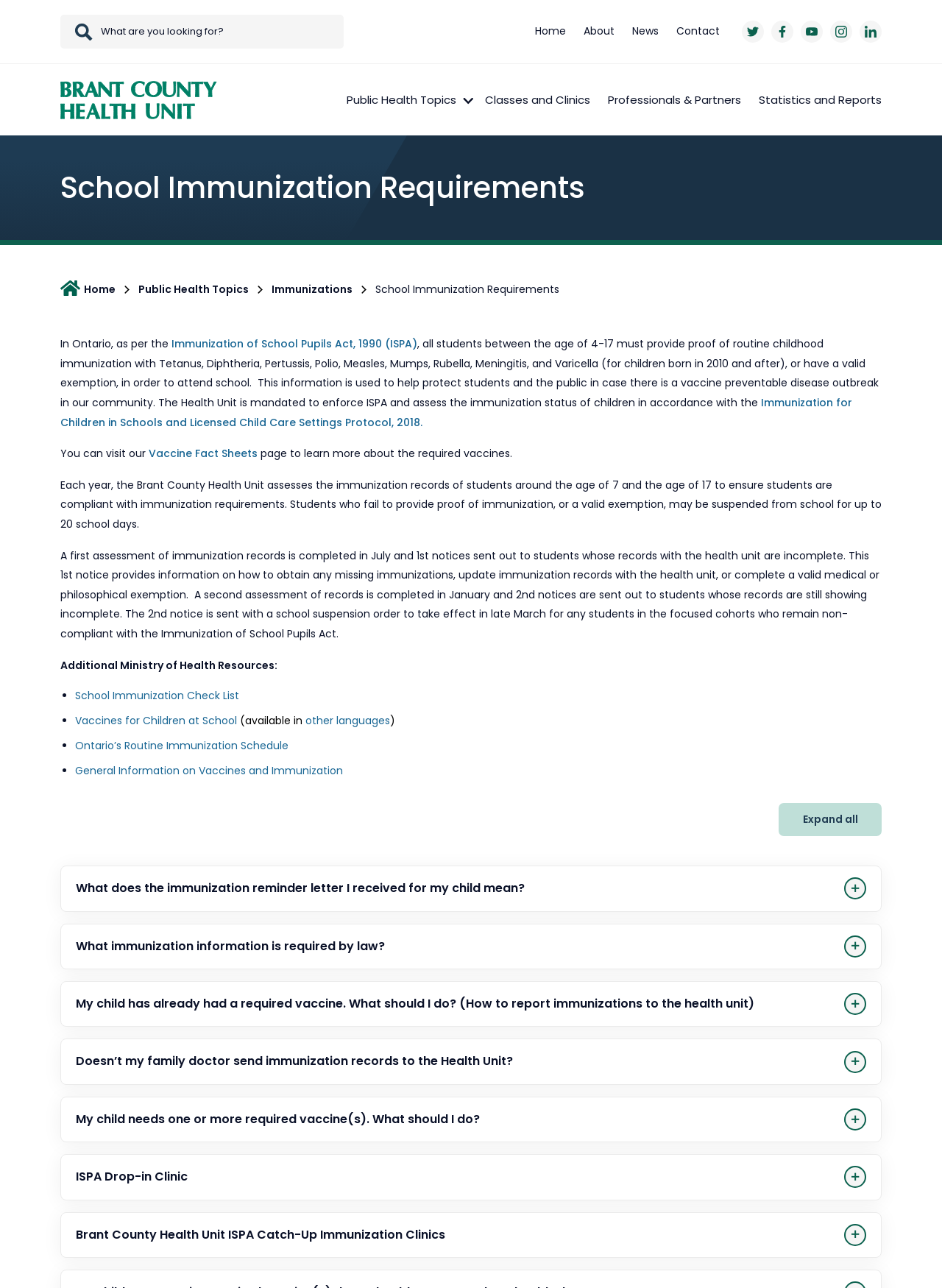Identify the bounding box coordinates of the region I need to click to complete this instruction: "Get information on Vaccine Fact Sheets".

[0.158, 0.346, 0.273, 0.358]